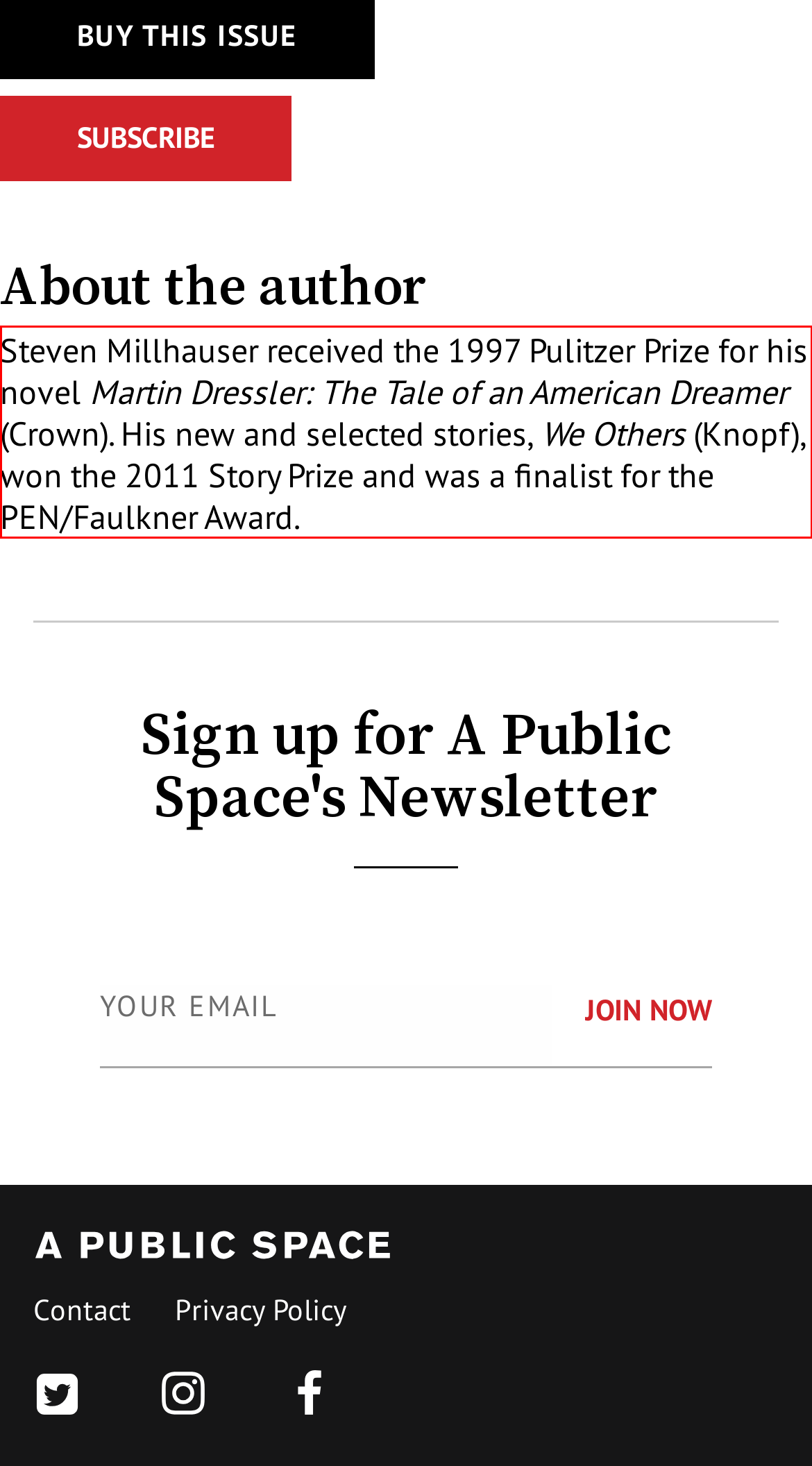Using OCR, extract the text content found within the red bounding box in the given webpage screenshot.

Steven Millhauser received the 1997 Pulitzer Prize for his novel Martin Dressler: The Tale of an American Dreamer (Crown). His new and selected stories, We Others (Knopf), won the 2011 Story Prize and was a finalist for the PEN/Faulkner Award.